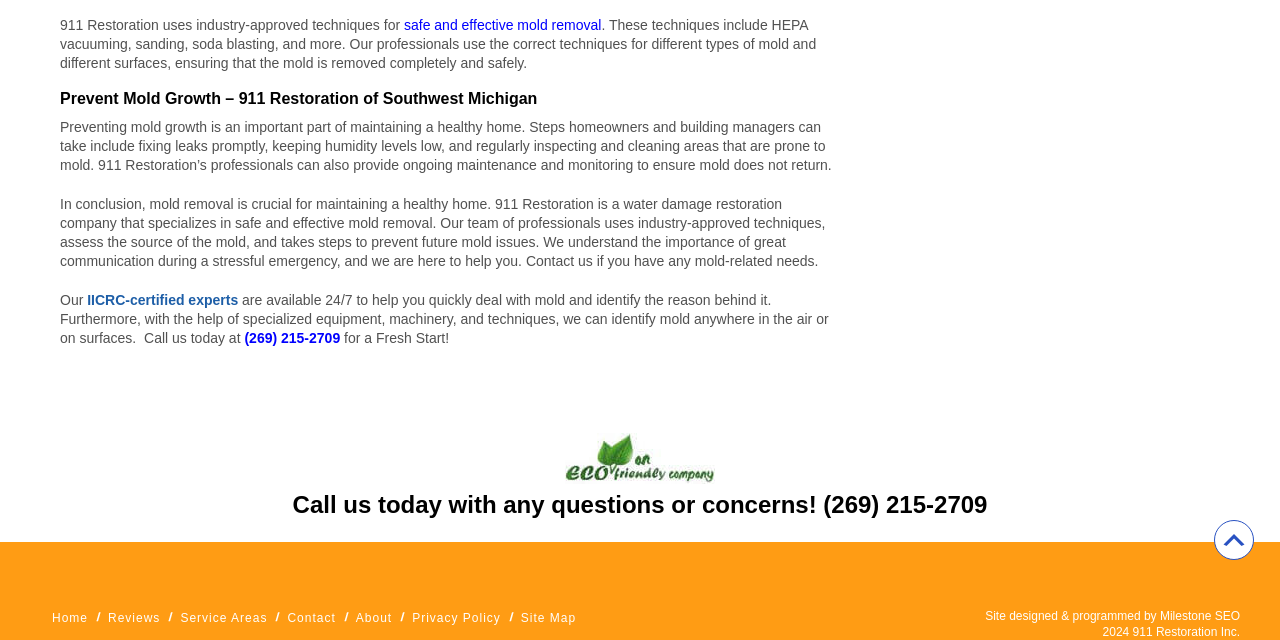Find the bounding box coordinates for the HTML element described in this sentence: "safe and effective mold removal". Provide the coordinates as four float numbers between 0 and 1, in the format [left, top, right, bottom].

[0.316, 0.027, 0.47, 0.052]